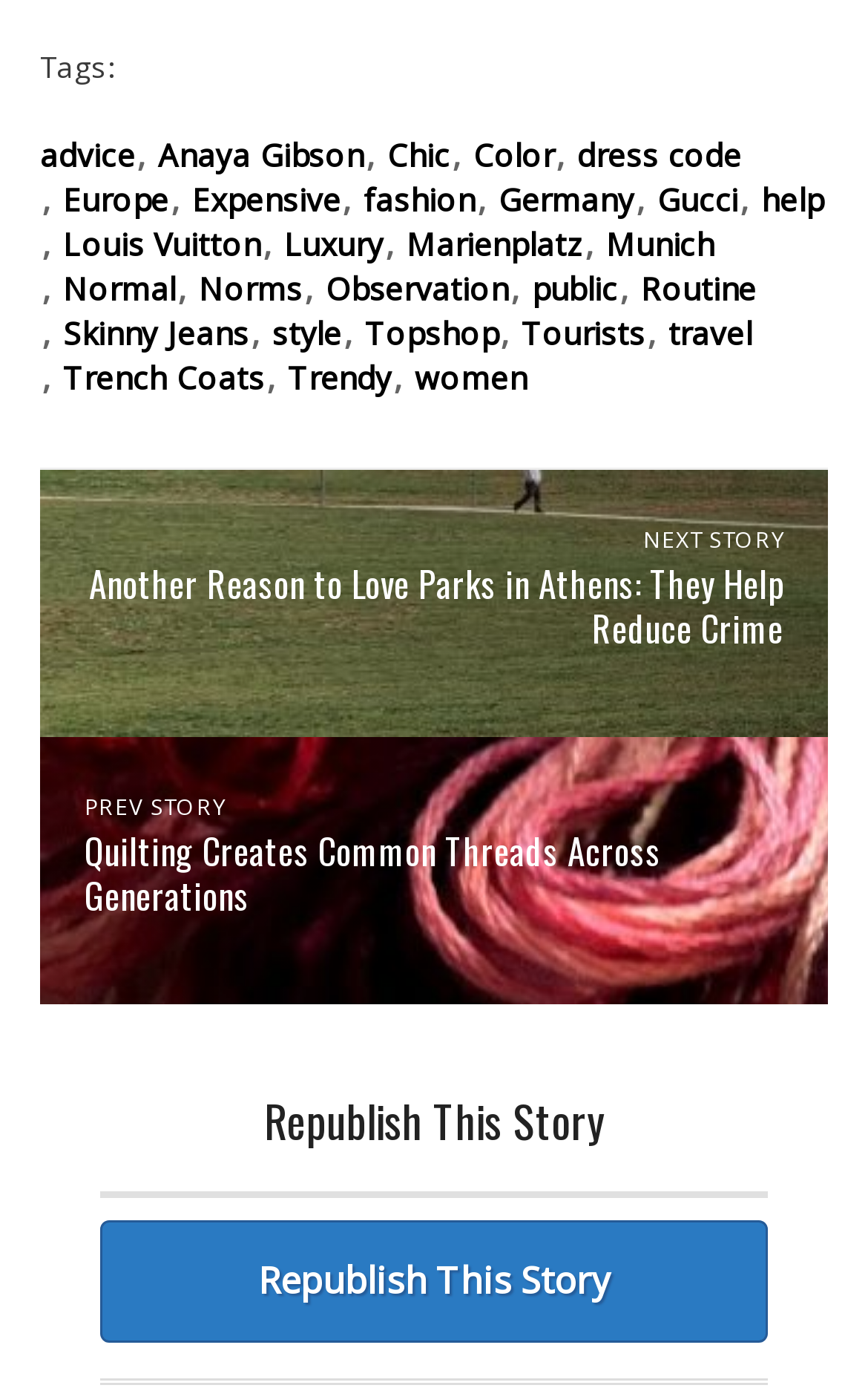Find the bounding box coordinates of the element's region that should be clicked in order to follow the given instruction: "visit the 'Louis Vuitton' page". The coordinates should consist of four float numbers between 0 and 1, i.e., [left, top, right, bottom].

[0.046, 0.161, 0.301, 0.191]